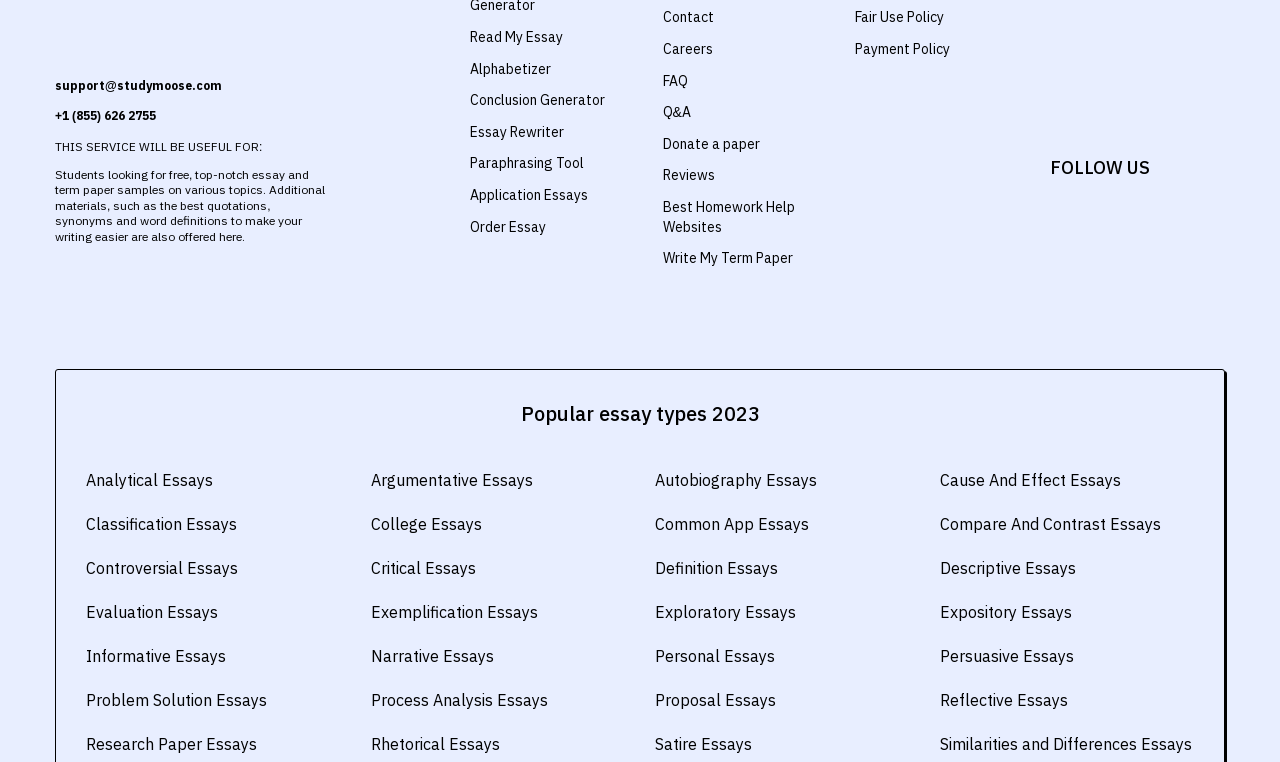What is the purpose of the 'Read My Essay' link?
Please give a well-detailed answer to the question.

I inferred the purpose of the 'Read My Essay' link by its name and its position among other links that seem to be related to essay writing and reading. It is likely that this link leads to a page where users can read an essay.